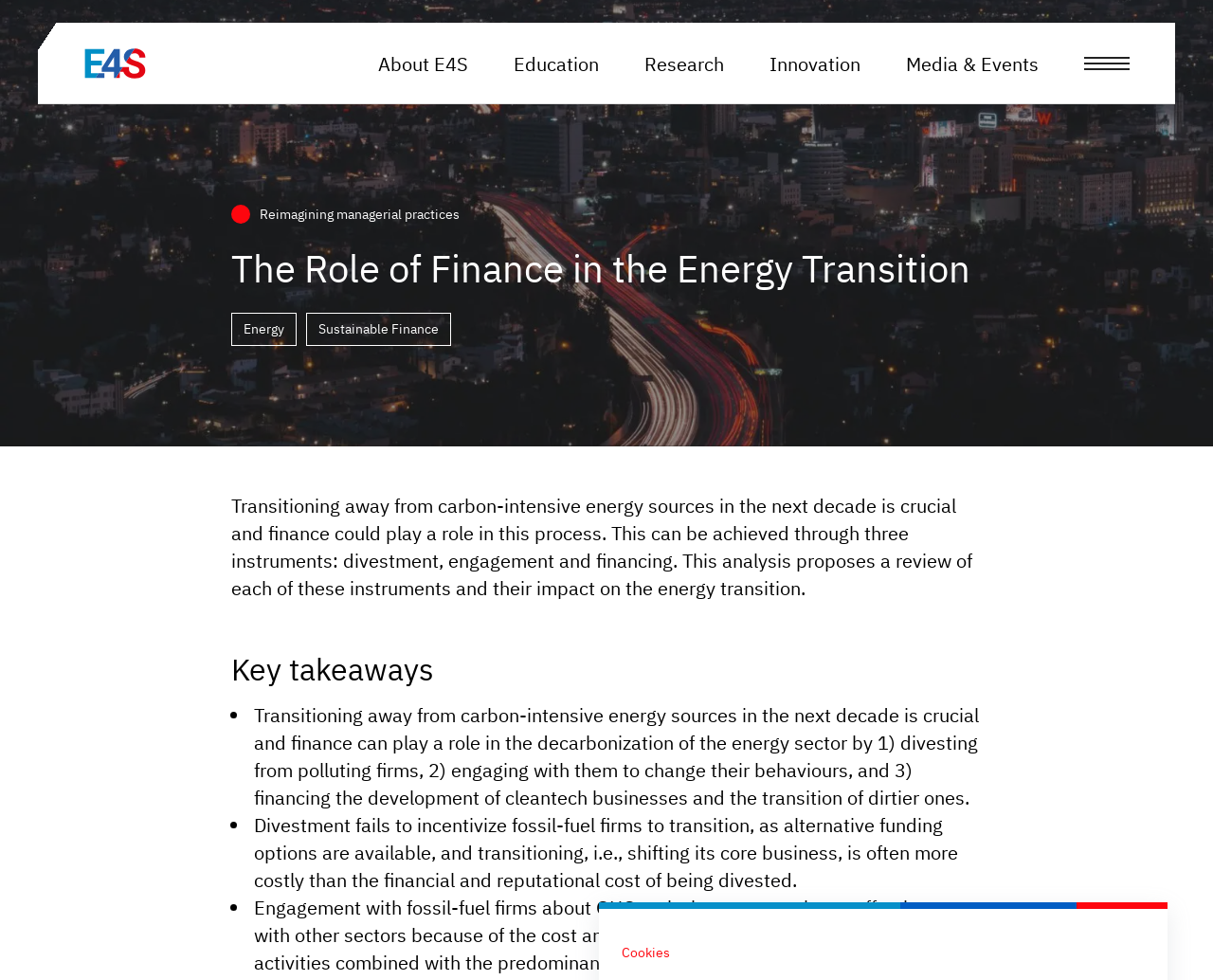Locate the bounding box coordinates of the element you need to click to accomplish the task described by this instruction: "Go to Homepage".

[0.069, 0.046, 0.312, 0.083]